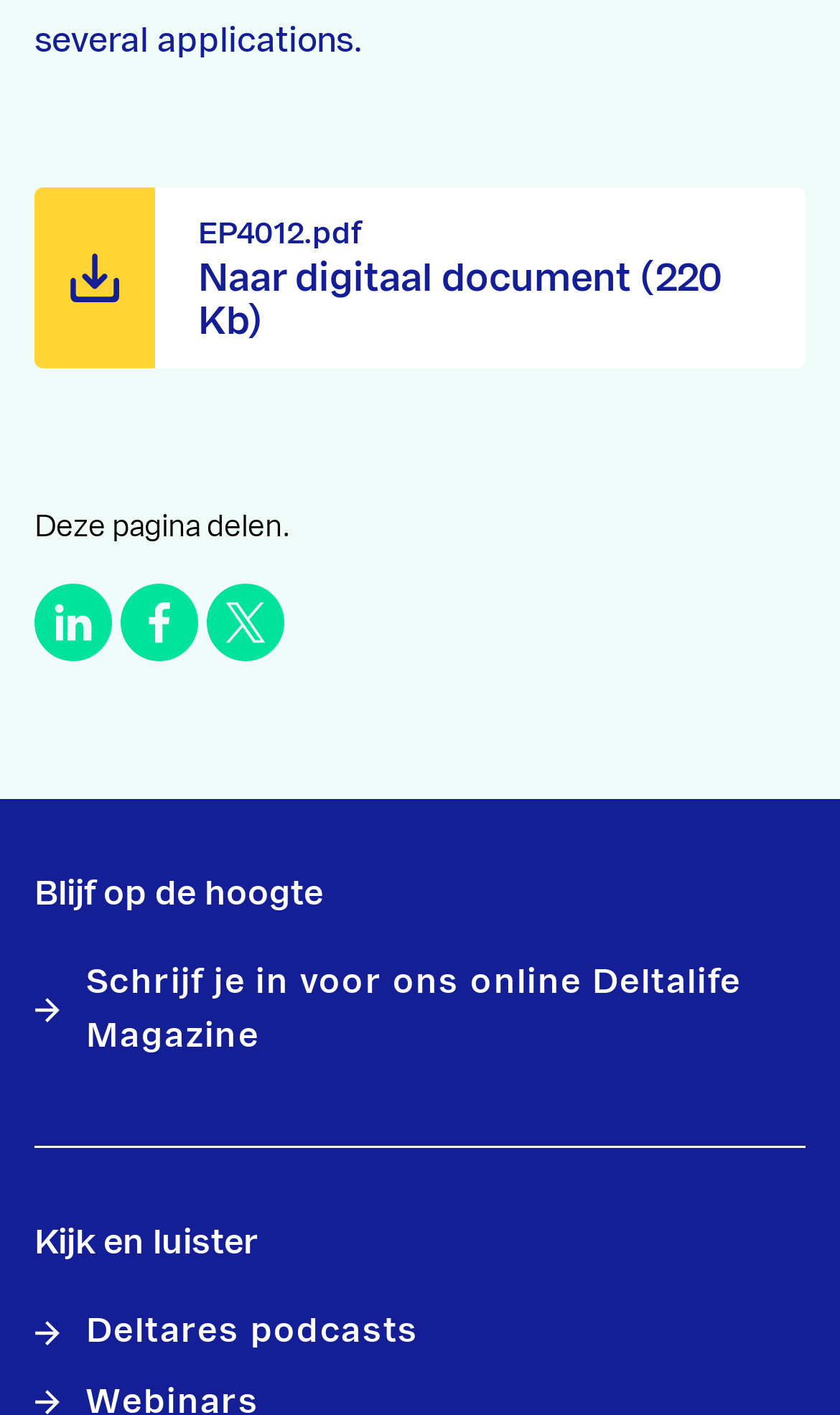Please determine the bounding box coordinates of the element to click on in order to accomplish the following task: "Select English language". Ensure the coordinates are four float numbers ranging from 0 to 1, i.e., [left, top, right, bottom].

[0.144, 0.137, 0.282, 0.162]